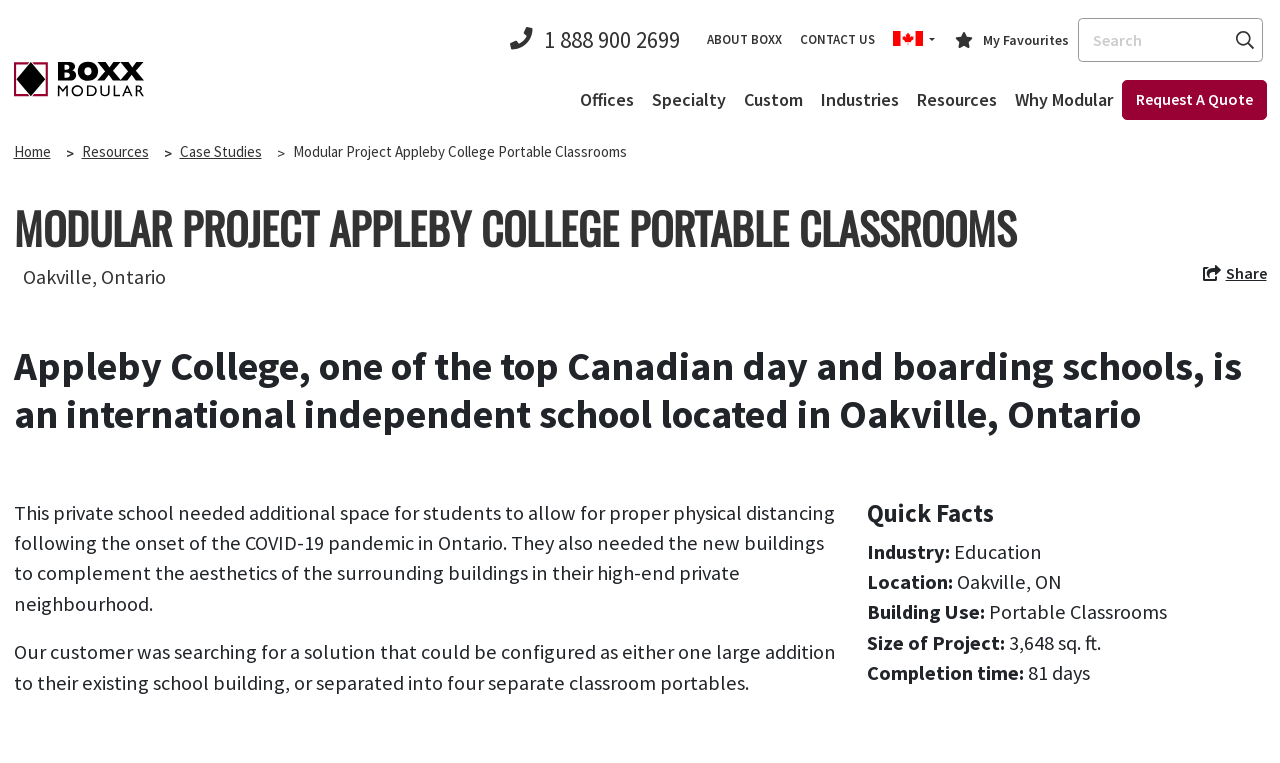Please identify and generate the text content of the webpage's main heading.

MODULAR PROJECT APPLEBY COLLEGE PORTABLE CLASSROOMS